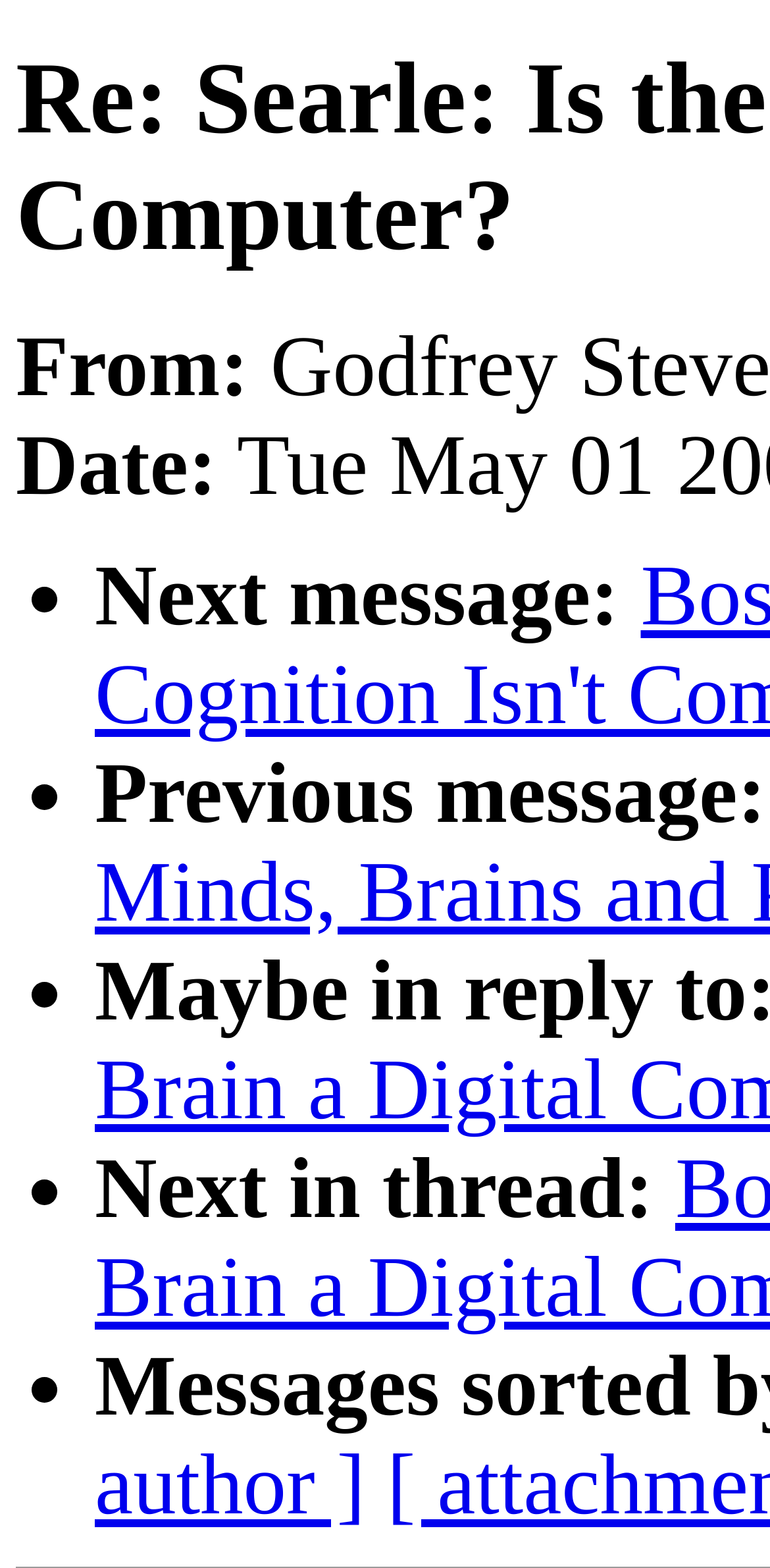Articulate a detailed summary of the webpage's content and design.

The webpage appears to be a discussion forum or email thread, with a focus on a specific topic related to cognitive science. At the top, there is a header with the title "Foundations.Cognitive.Science2001: Re: Searle: Is the Brain a Digital Computer?".

Below the title, there are two lines of text, "From:" and "Date:", which likely display the sender's information and the date the message was sent. 

The main content of the page is a list of navigation links, each preceded by a bullet point (•). The links are arranged vertically, with the first link "Next message:" located near the top, followed by "Previous message:", "Next in thread:", and others. These links likely allow users to navigate through the discussion thread.

The bullet points are aligned to the left, and the corresponding links are positioned to the right of each bullet point. The links are spaced evenly apart, with a consistent gap between each item in the list.